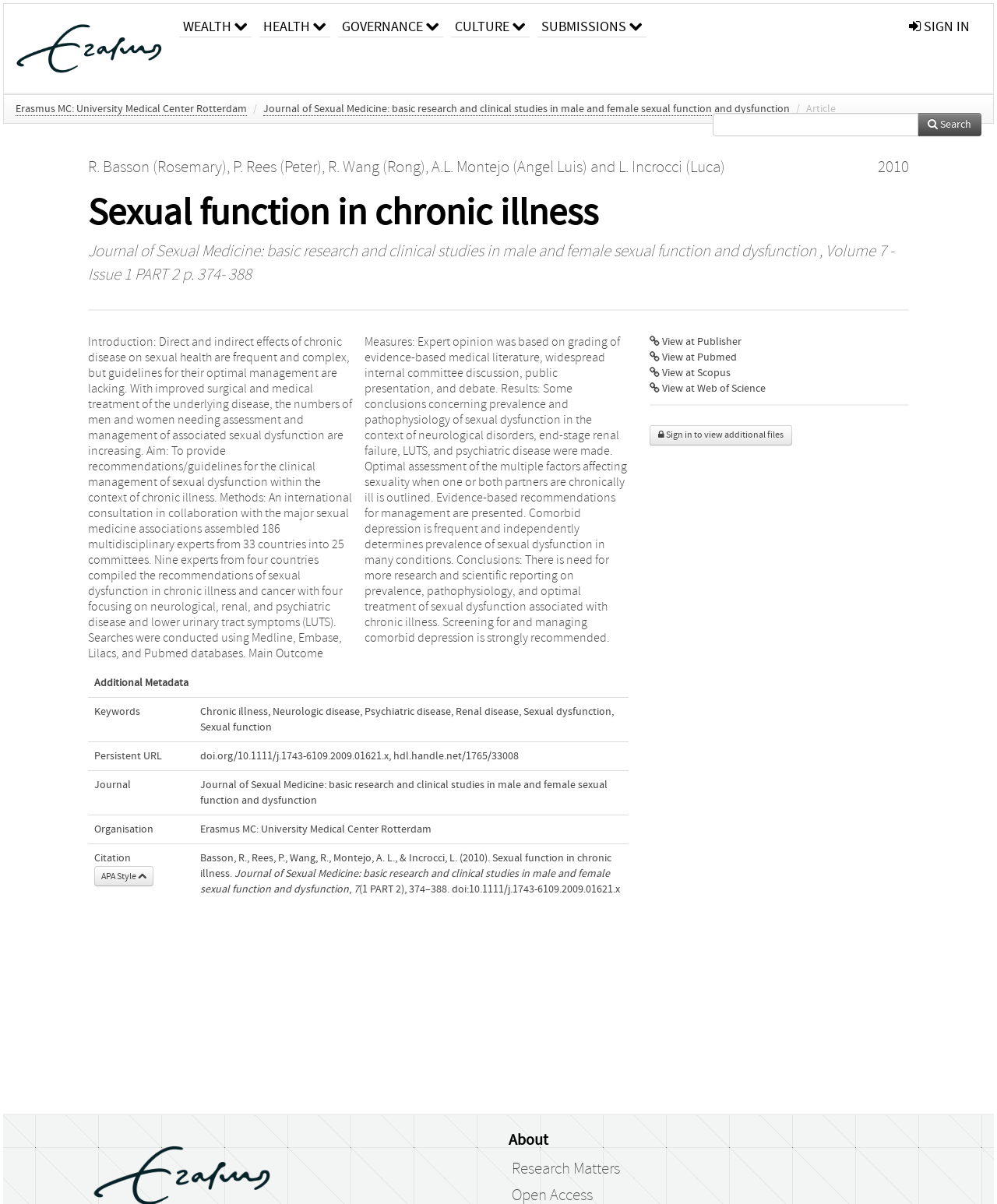Please identify the bounding box coordinates of the element I need to click to follow this instruction: "View article details".

[0.088, 0.201, 0.819, 0.217]